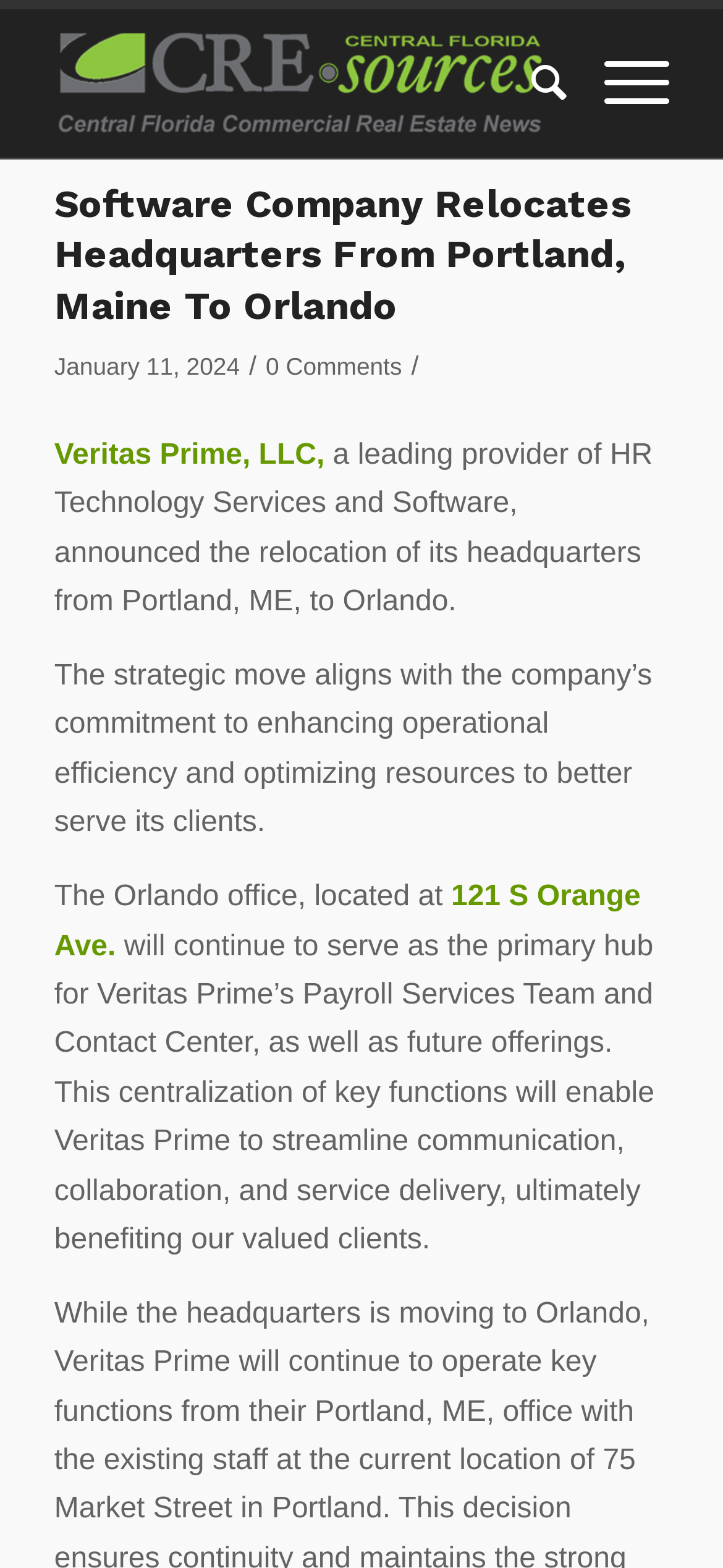Please provide a comprehensive answer to the question based on the screenshot: How many comments are there on this article?

I found the answer by looking at the link that says '0 Comments', which indicates that there are no comments on this article.